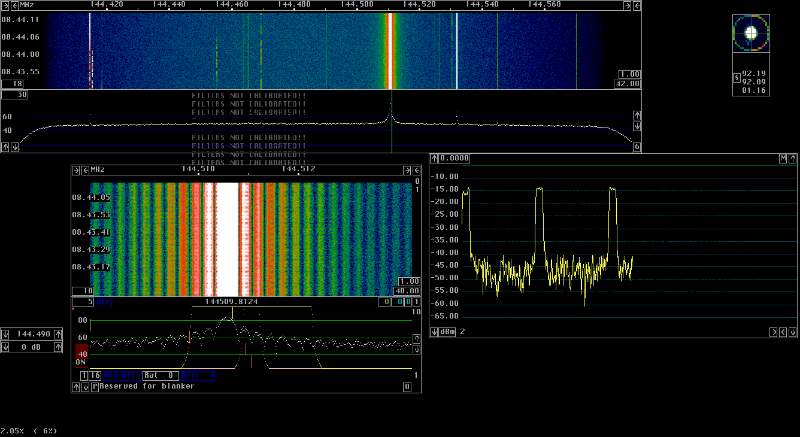Please provide a comprehensive answer to the question below using the information from the image: What do the marked vertical lines in the middle panel represent?

The middle panel presents a focused view of the frequency graph centered around 144.510 MHz, showcasing the signal's waveform characteristics. The marked vertical lines in this panel reflect the detected radar pulses, which are critical to understanding pulse intensity and frequency modulation.